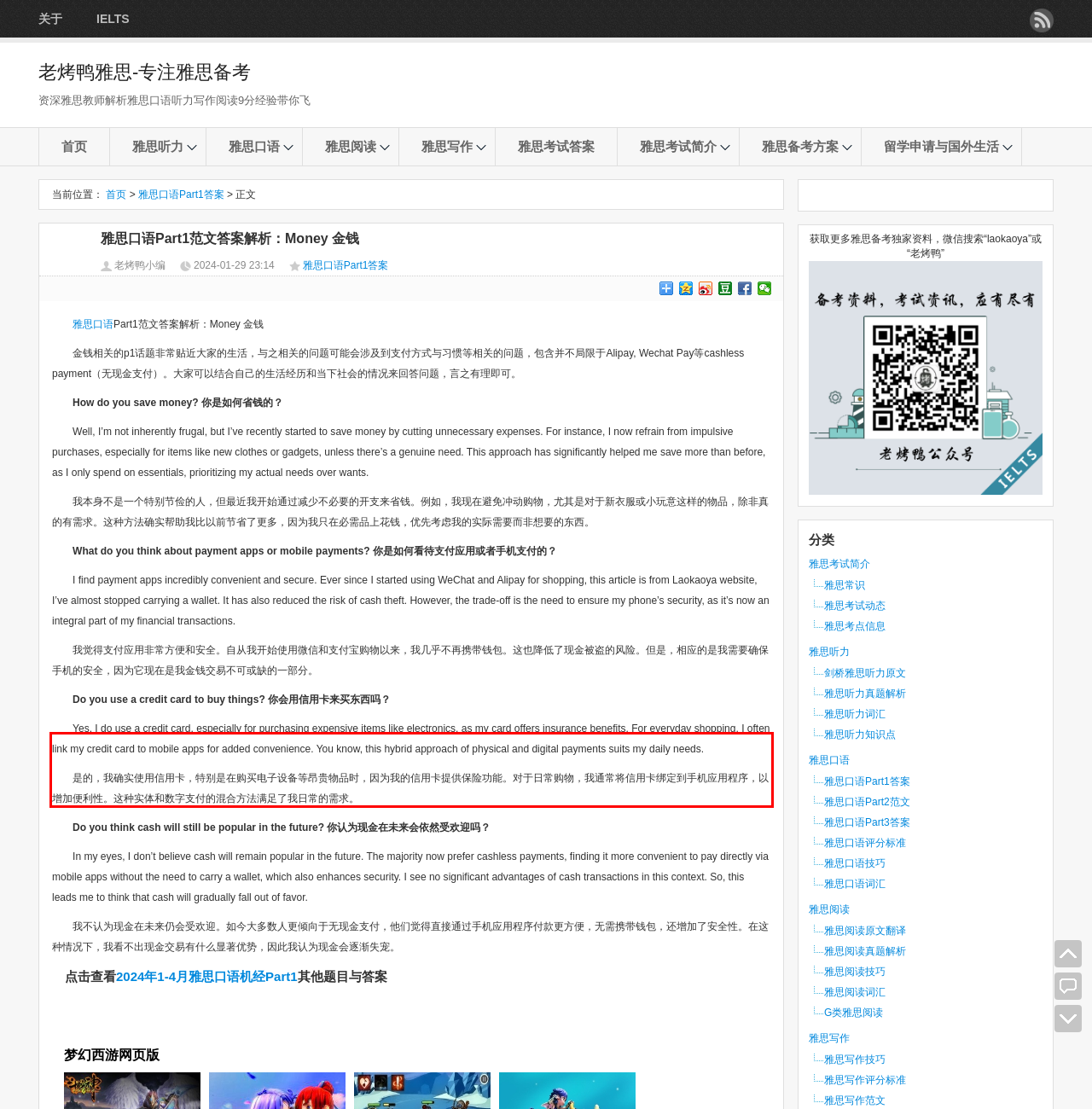Within the screenshot of a webpage, identify the red bounding box and perform OCR to capture the text content it contains.

Yes, I do use a credit card, especially for purchasing expensive items like electronics, as my card offers insurance benefits. For everyday shopping, I often link my credit card to mobile apps for added convenience. You know, this hybrid approach of physical and digital payments suits my daily needs.